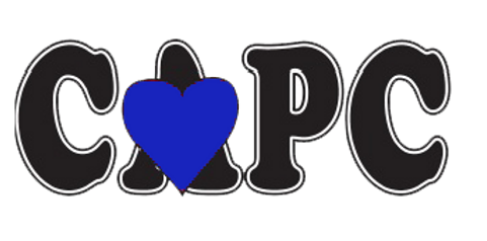What does the acronym 'CAPC' stand for?
Using the image, provide a detailed and thorough answer to the question.

The logo prominently showcases the acronym 'CAPC' in bold, black letters, which stands for Colusa County Advocates for Parents & Children, indicating the organization's name and purpose.